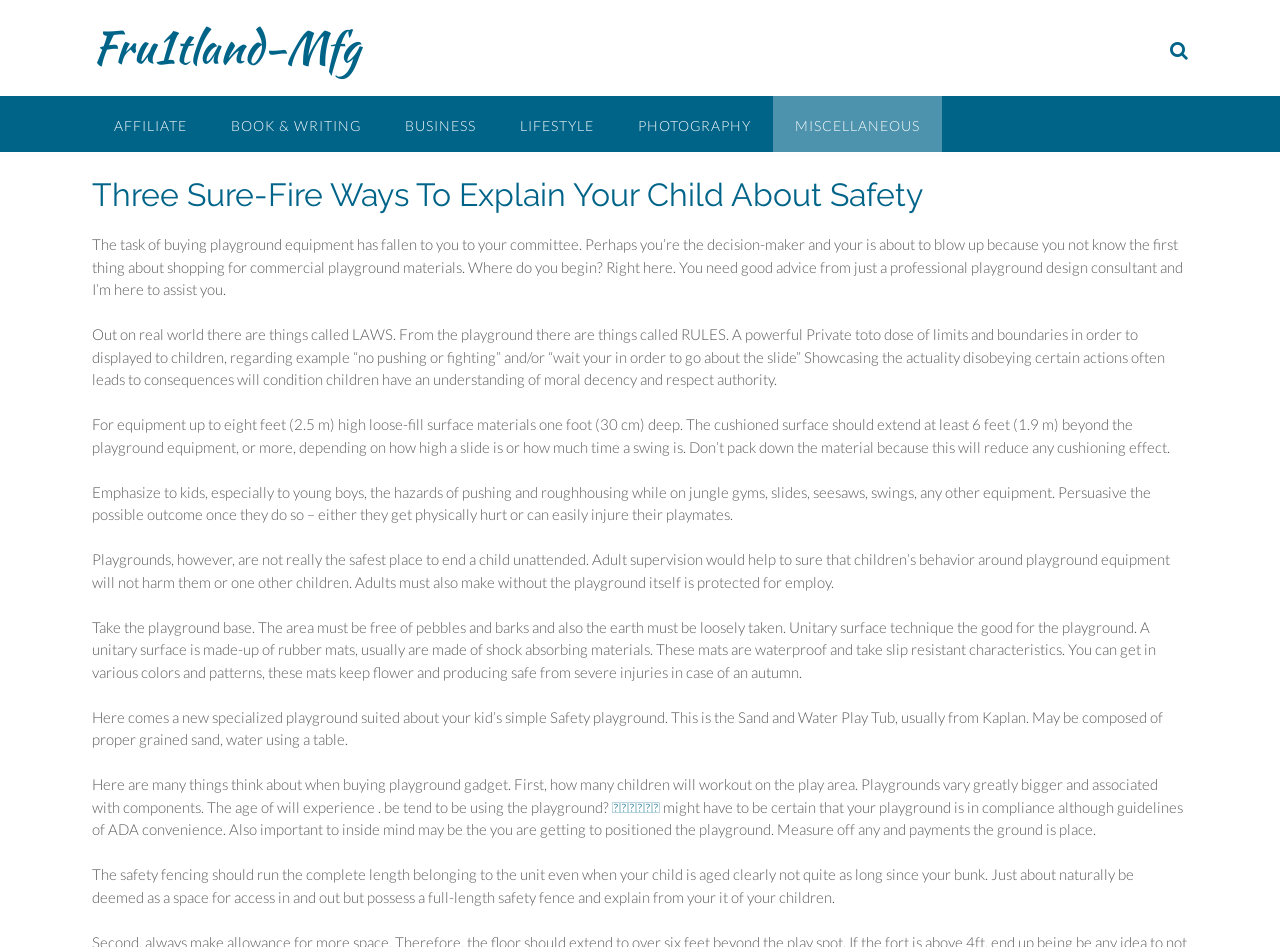Predict the bounding box coordinates for the UI element described as: "Book & Writing". The coordinates should be four float numbers between 0 and 1, presented as [left, top, right, bottom].

[0.163, 0.101, 0.299, 0.16]